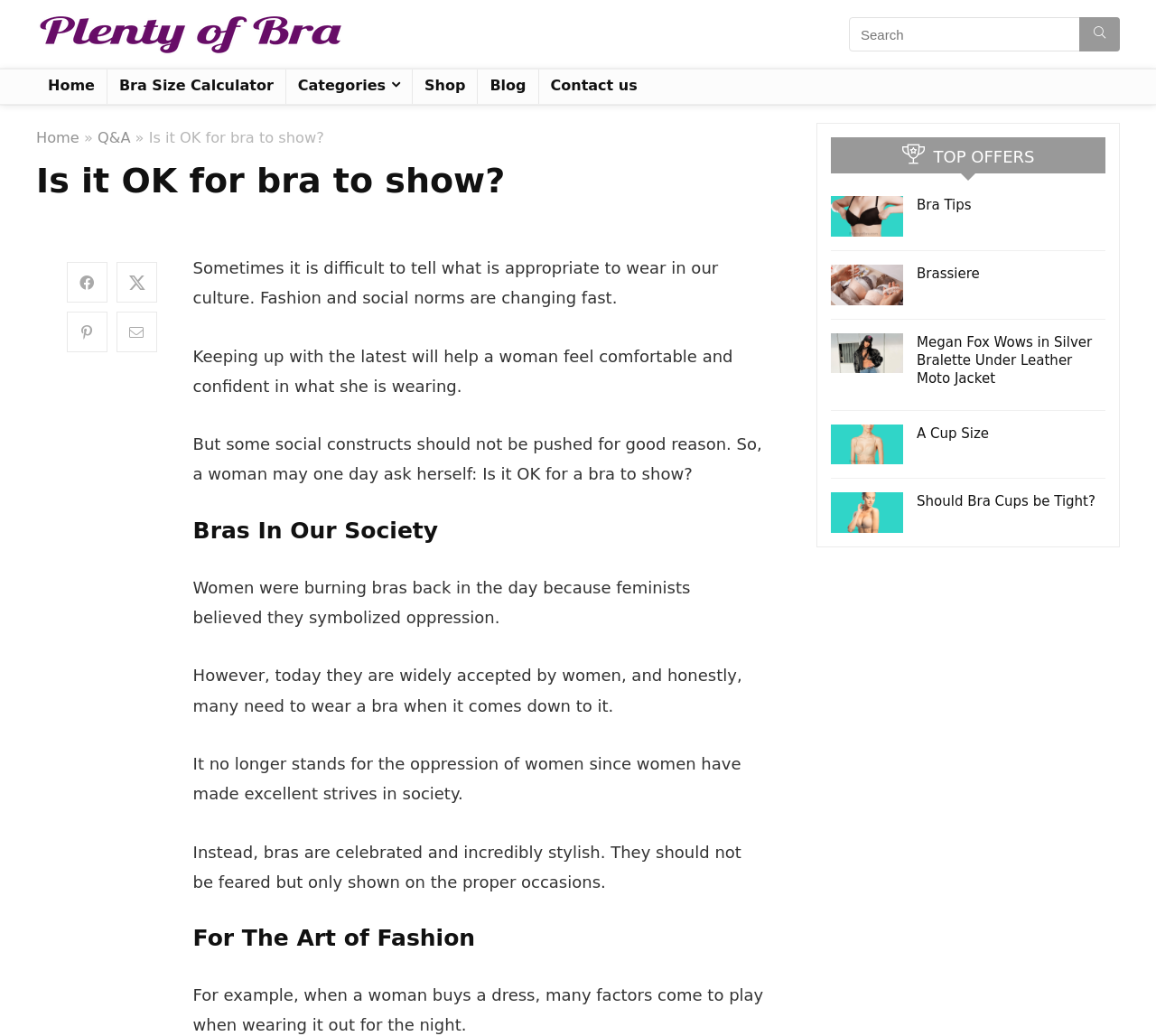What is the purpose of the section 'For The Art of Fashion'?
Look at the image and respond with a single word or a short phrase.

To discuss fashion